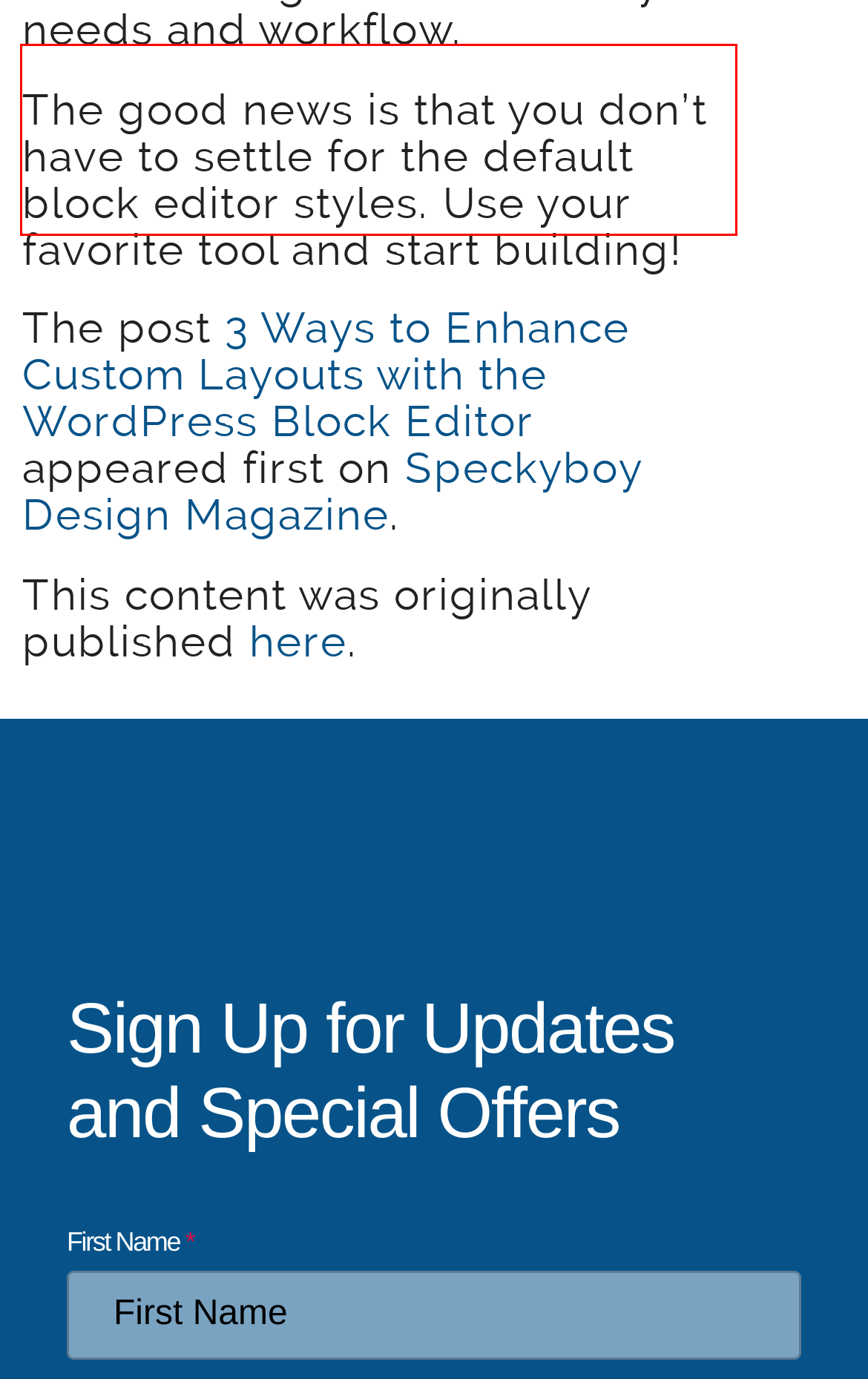You are given a webpage screenshot with a red bounding box around a UI element. Extract and generate the text inside this red bounding box.

The good news is that you don’t have to settle for the default block editor styles. Use your favorite tool and start building!